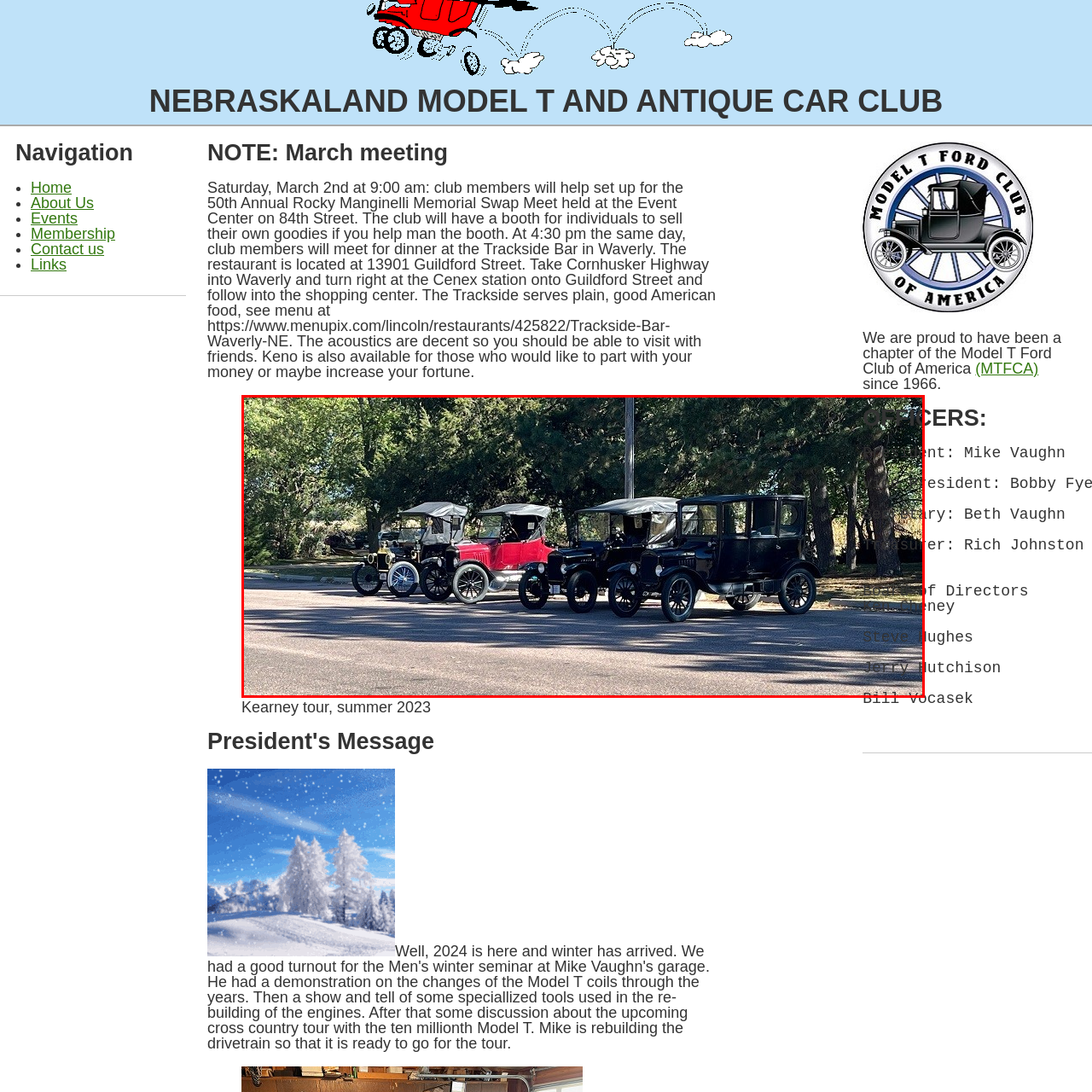Observe the image enclosed by the red rectangle, What is the purpose of the gathering?
 Give a single word or phrase as your answer.

To celebrate automotive heritage